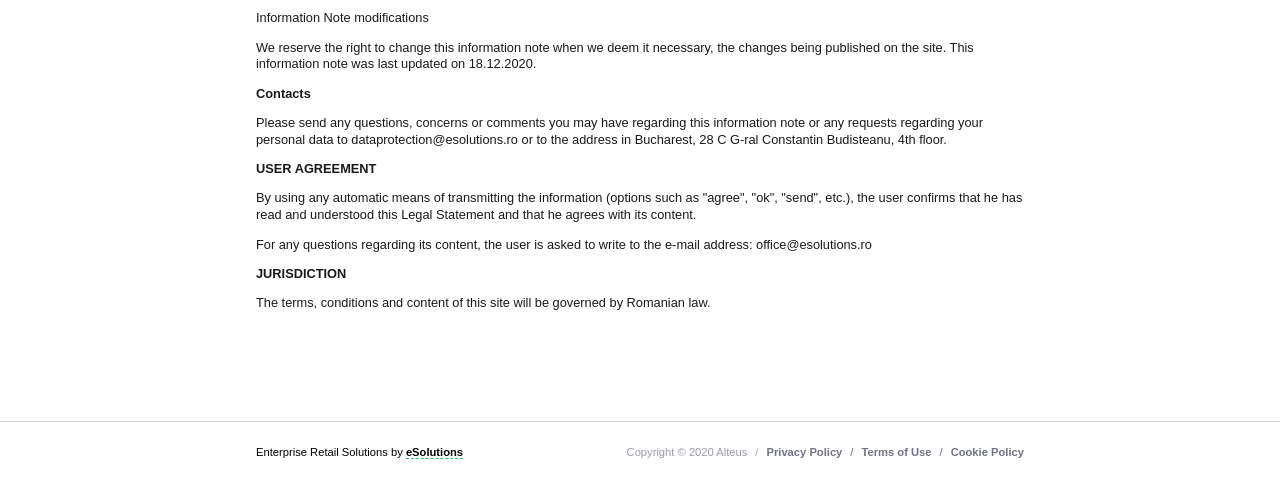Why may personal data be shared with courts?
Examine the image and give a concise answer in one word or a short phrase.

Legal or contractual right